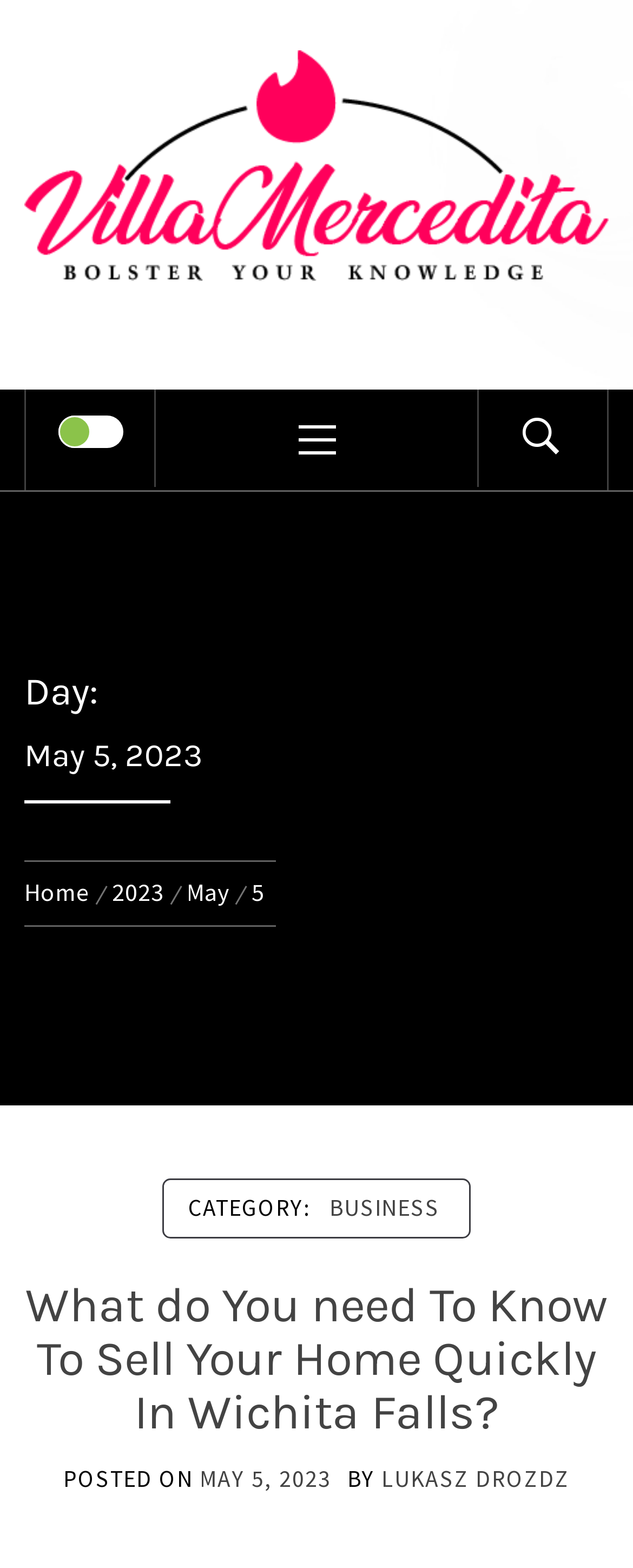How many breadcrumbs are there in the navigation?
Please provide a single word or phrase as your answer based on the screenshot.

4